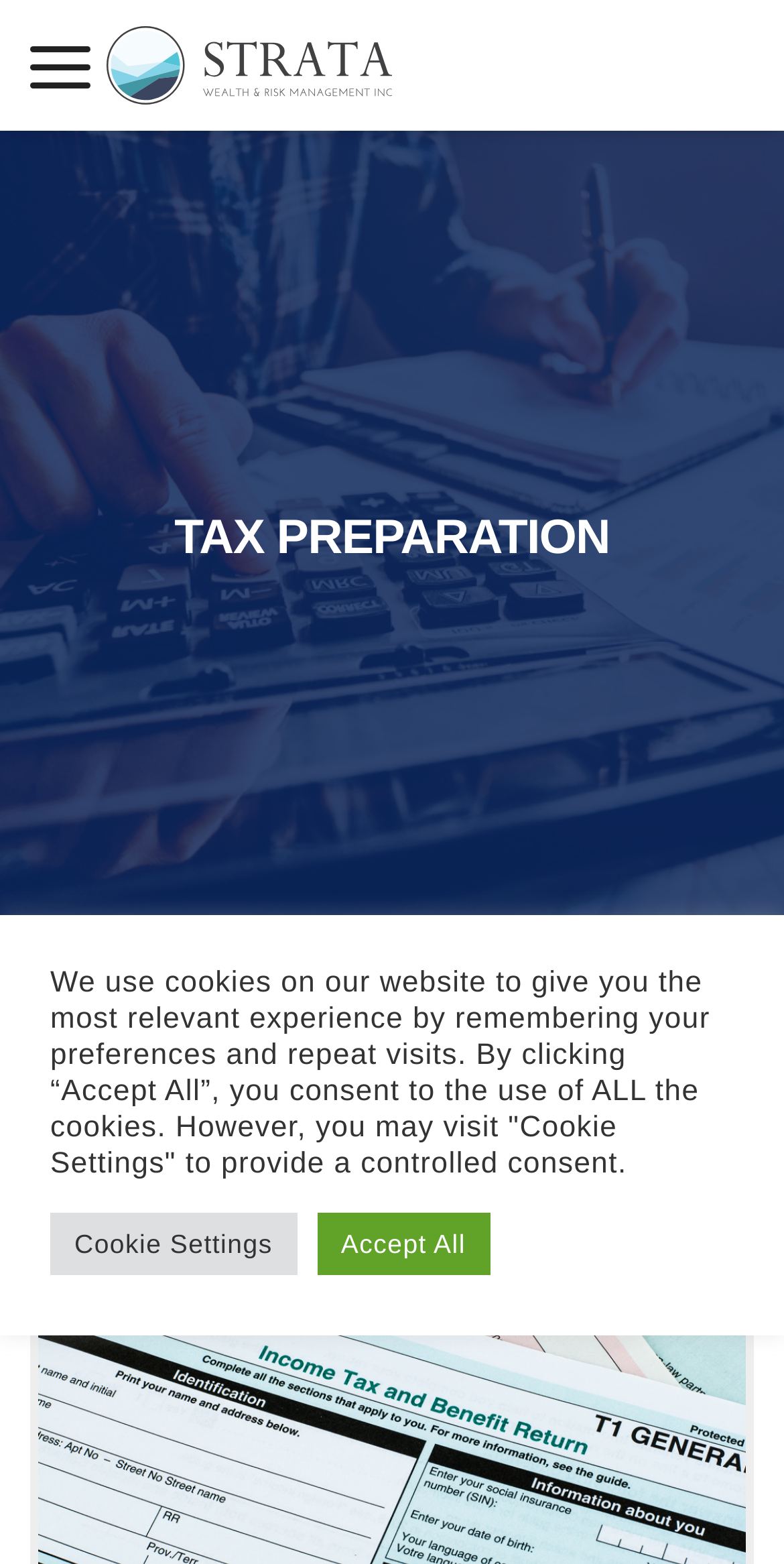Predict the bounding box of the UI element based on the description: "Accept All". The coordinates should be four float numbers between 0 and 1, formatted as [left, top, right, bottom].

[0.404, 0.775, 0.625, 0.815]